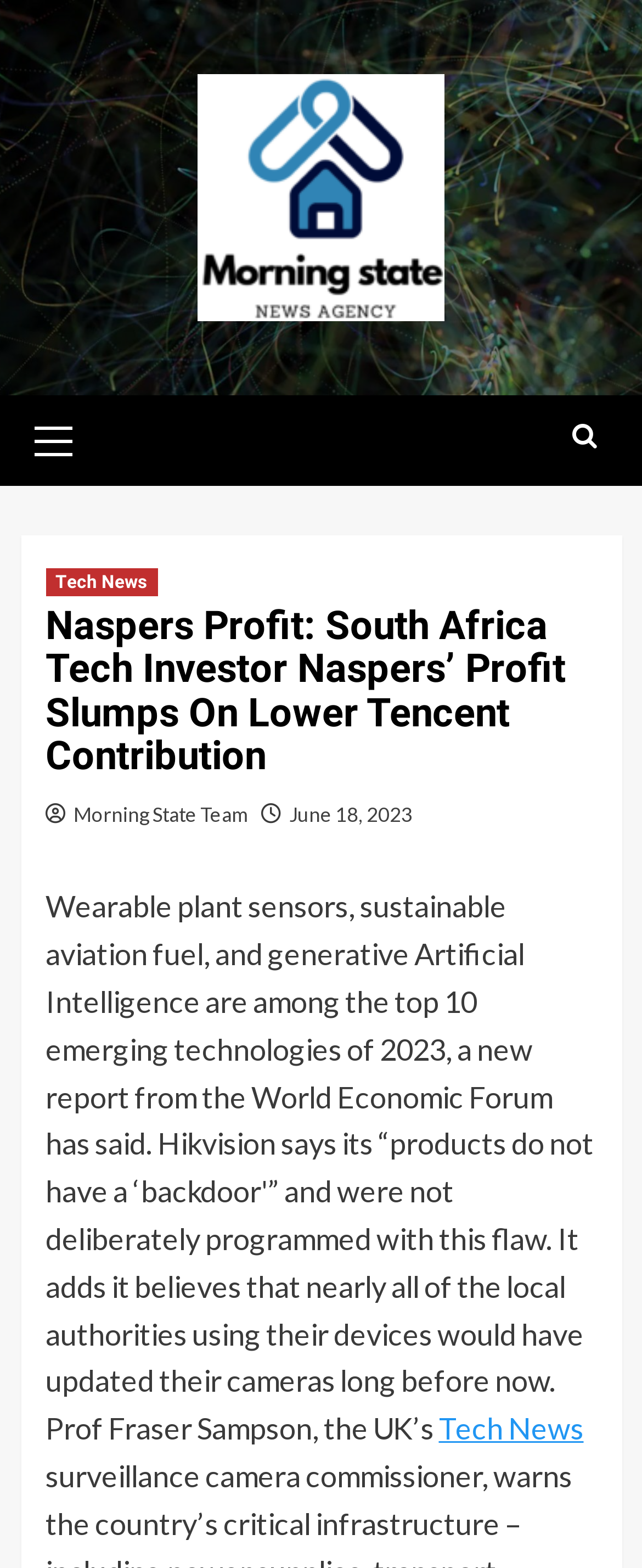Using the provided element description: "Morning State Team", determine the bounding box coordinates of the corresponding UI element in the screenshot.

[0.114, 0.511, 0.388, 0.527]